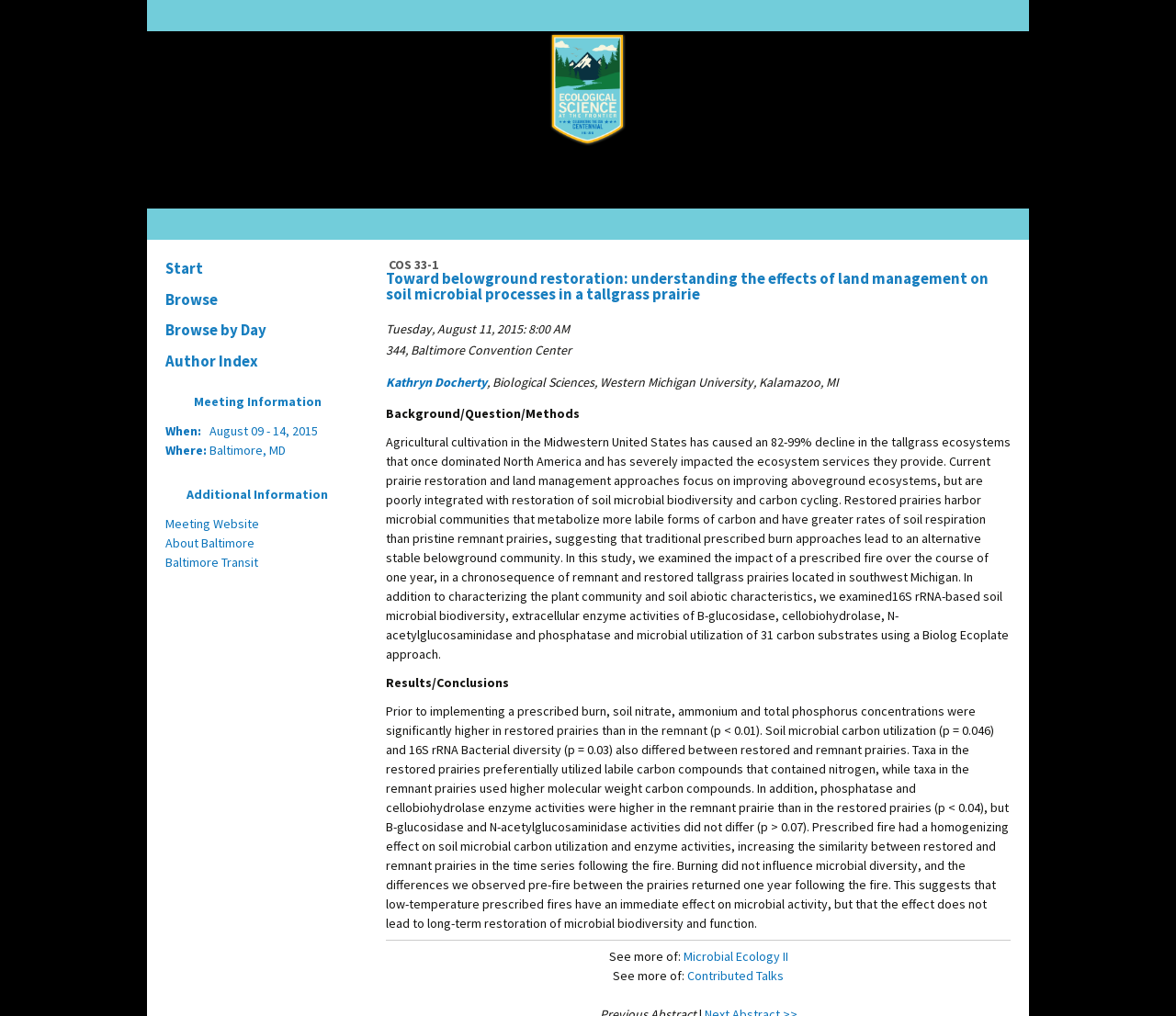Describe every aspect of the webpage comprehensively.

The webpage is about the 100th ESA Annual Meeting, which took place from August 9 to 14, 2015. At the top of the page, there is a link and an image, likely the conference logo. Below this, there is a heading that reads "COS 33-1 Toward belowground restoration: understanding the effects of land management on soil microbial processes in a tallgrass prairie".

To the right of this heading, there is a section with details about the presentation, including the date, time, location, and presenter's information. The presenter's name, Kathryn Docherty, is a link, and her affiliation, Biological Sciences, Western Michigan University, Kalamazoo, MI, is listed below.

Below this section, there is a lengthy abstract of the presentation, which discusses the impact of land management on soil microbial biodiversity and carbon cycling in tallgrass prairies. The abstract is divided into two parts: "Background/Question/Methods" and "Results/Conclusions".

At the bottom of the page, there are several links and sections. There is a "See more of:" section with links to "Microbial Ecology II" and "Contributed Talks". Below this, there is a complementary section with links to "Start", "Browse", "Browse by Day", and "Author Index". Further down, there is a "Meeting Information" section with details about the conference dates and location. Finally, there is an "Additional Information" section with links to the meeting website, information about Baltimore, and Baltimore transit information.